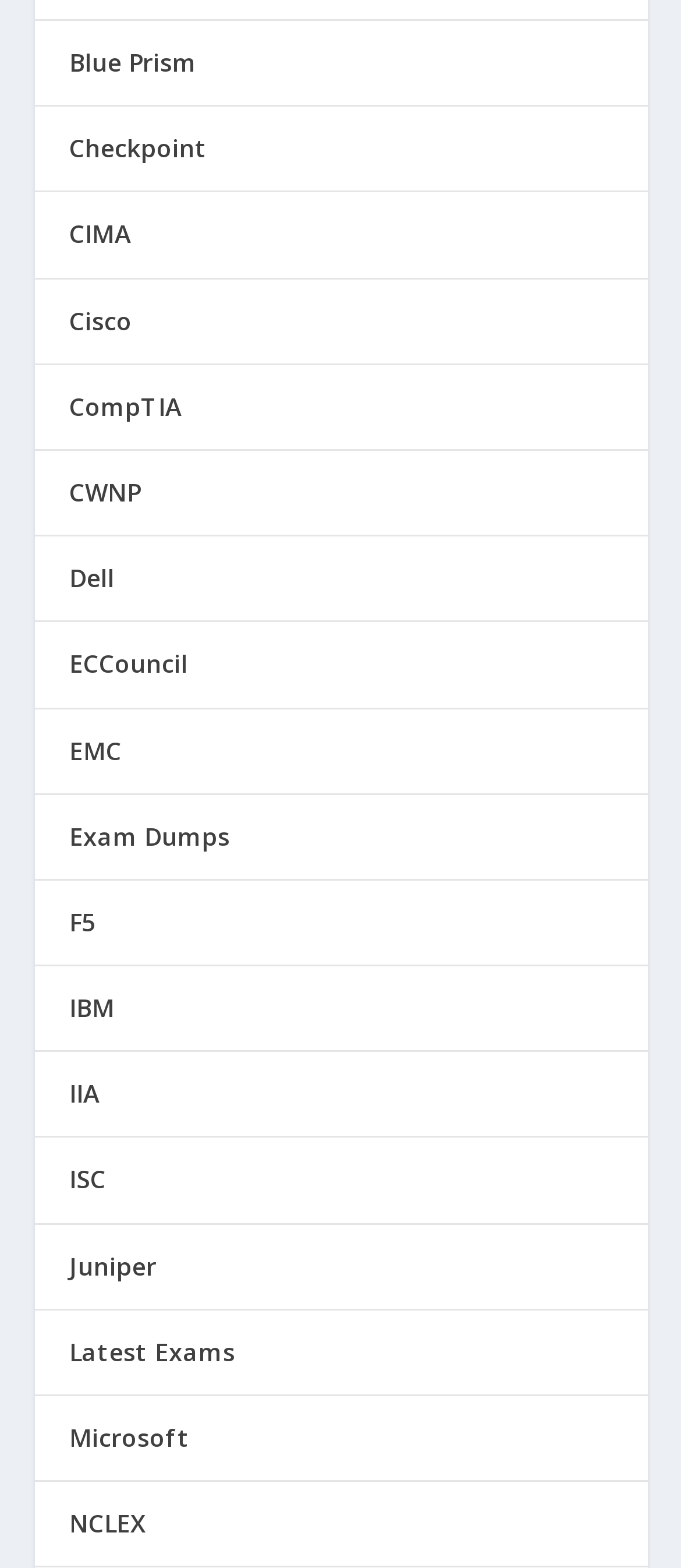Locate the bounding box coordinates of the element that should be clicked to fulfill the instruction: "Check Latest Exams".

[0.101, 0.851, 0.345, 0.872]